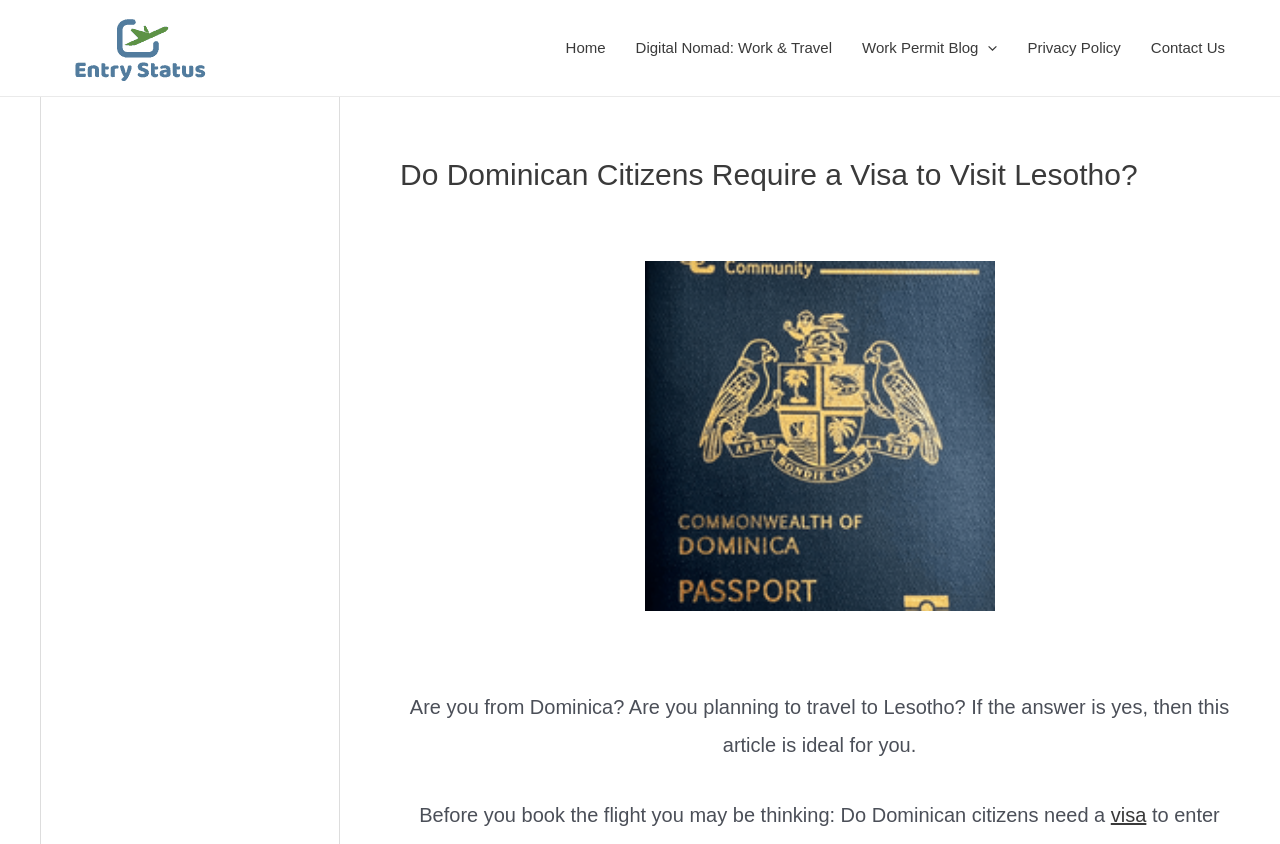Construct a comprehensive caption that outlines the webpage's structure and content.

The webpage is about determining the visa requirements for Dominican citizens traveling to Lesotho. At the top left corner, there is a logo of "Entry Status" accompanied by a navigation menu that spans across the top of the page, containing links to "Home", "Digital Nomad: Work & Travel", "Work Permit Blog", "Privacy Policy", and "Contact Us". 

Below the navigation menu, a large header dominates the top section of the page, asking "Do Dominican Citizens Require a Visa to Visit Lesotho?". 

On the right side of the page, there is an image of a Dominica passport. 

The main content of the page starts with a paragraph that addresses the reader, asking if they are from Dominica and planning to travel to Lesotho, and stating that the article is suitable for them. 

The following paragraph begins to discuss the visa requirements, asking a question about whether Dominican citizens need a visa, with the word "visa" being a clickable link.